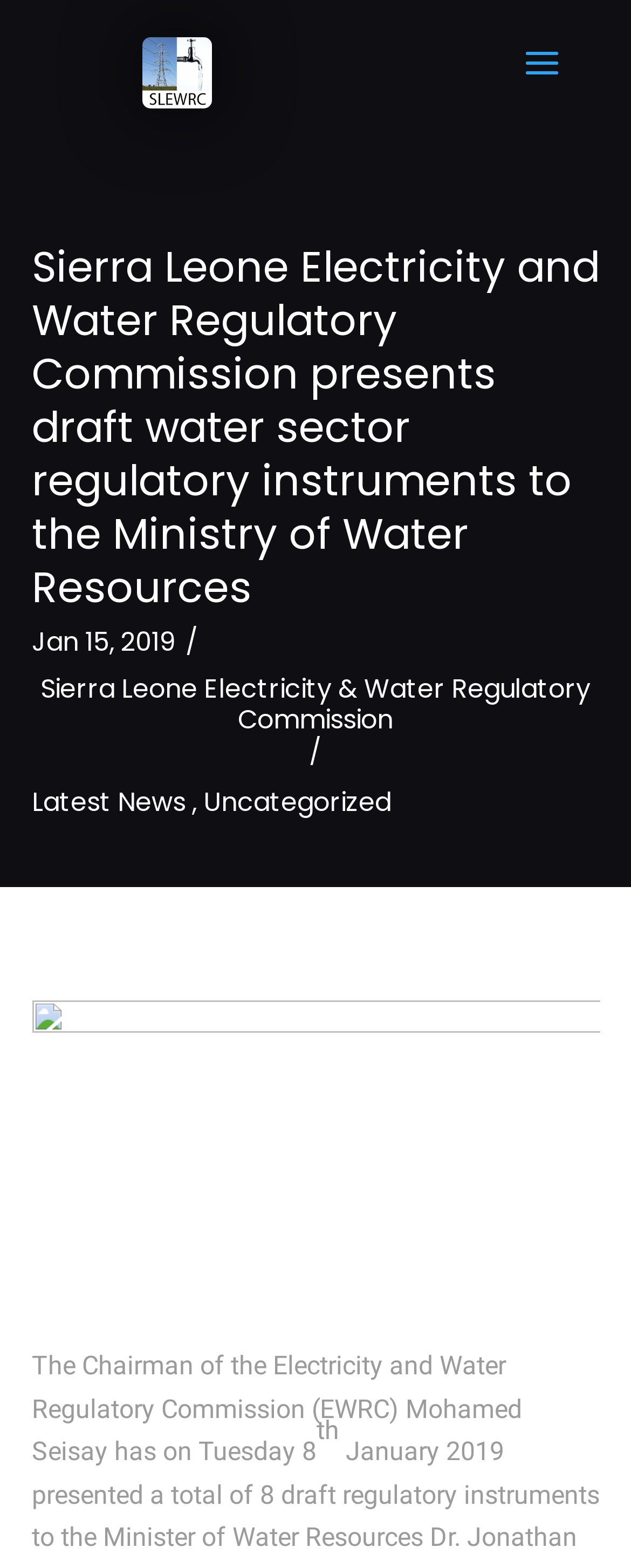Based on the image, give a detailed response to the question: What is the name of the commission mentioned?

I found the name of the commission by looking at the text element with the content 'Sierra Leone Electricity and Water Regulatory Commission' which is located at the top of the webpage and also mentioned in the title of the webpage.